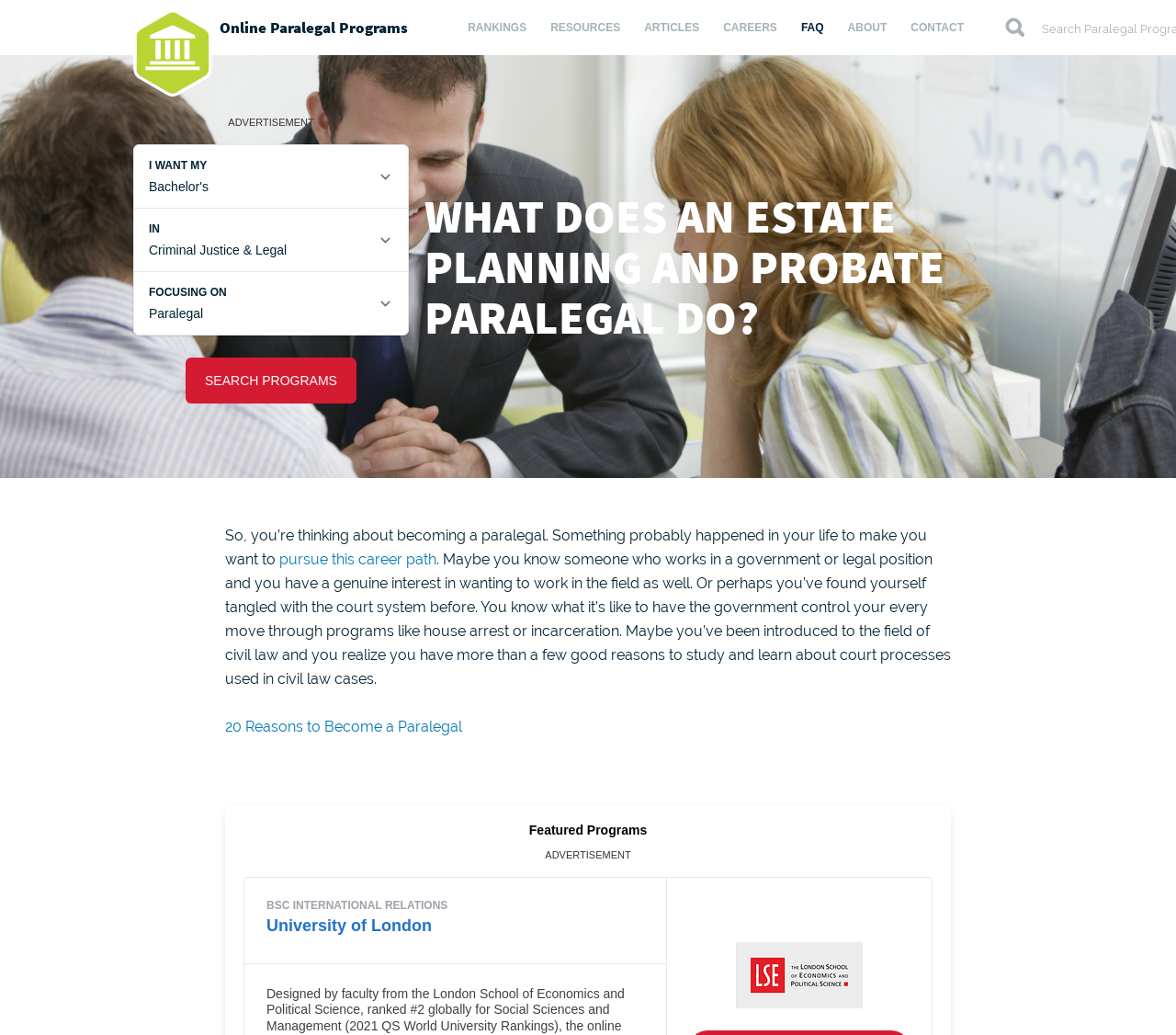Find the bounding box coordinates of the clickable element required to execute the following instruction: "Click on CAREERS". Provide the coordinates as four float numbers between 0 and 1, i.e., [left, top, right, bottom].

[0.605, 0.0, 0.671, 0.053]